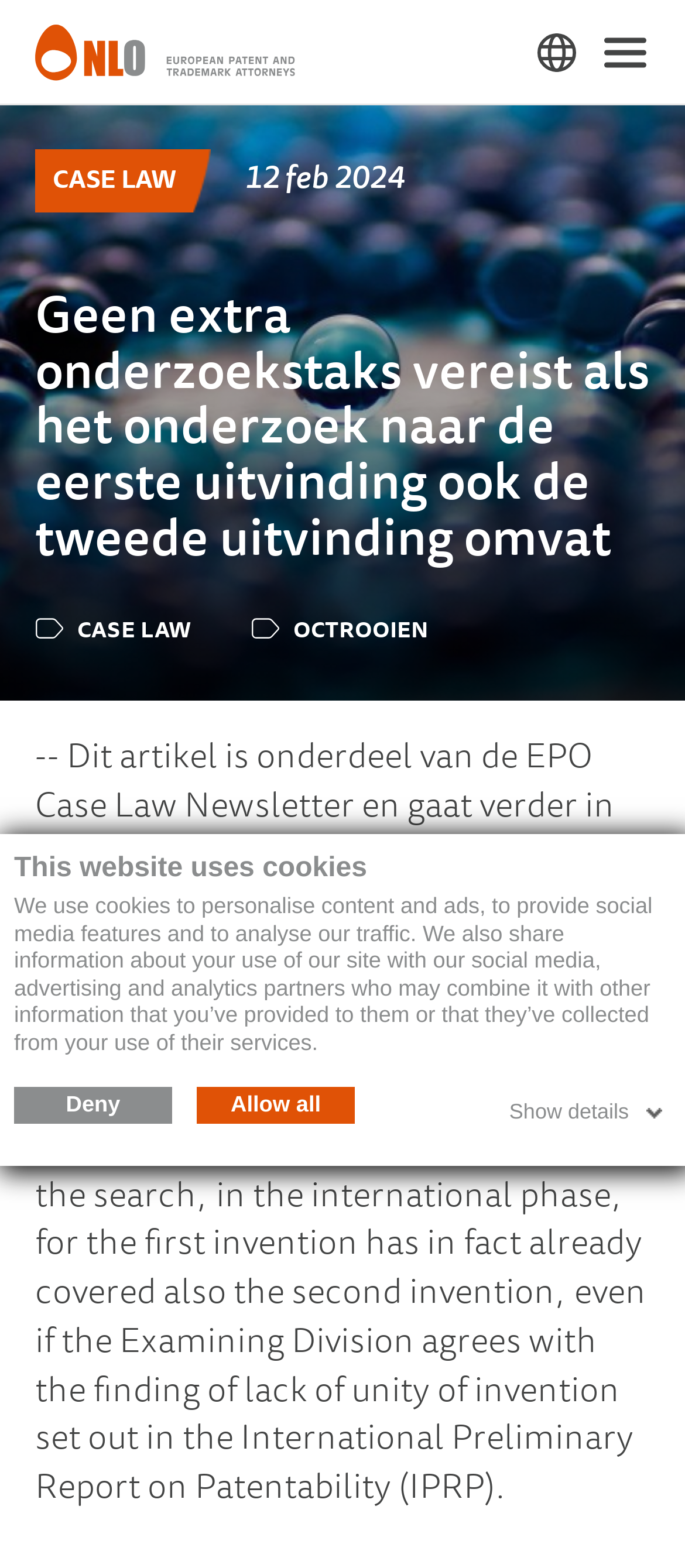Determine the coordinates of the bounding box for the clickable area needed to execute this instruction: "Click the 'CASE LAW' link".

[0.113, 0.397, 0.279, 0.41]